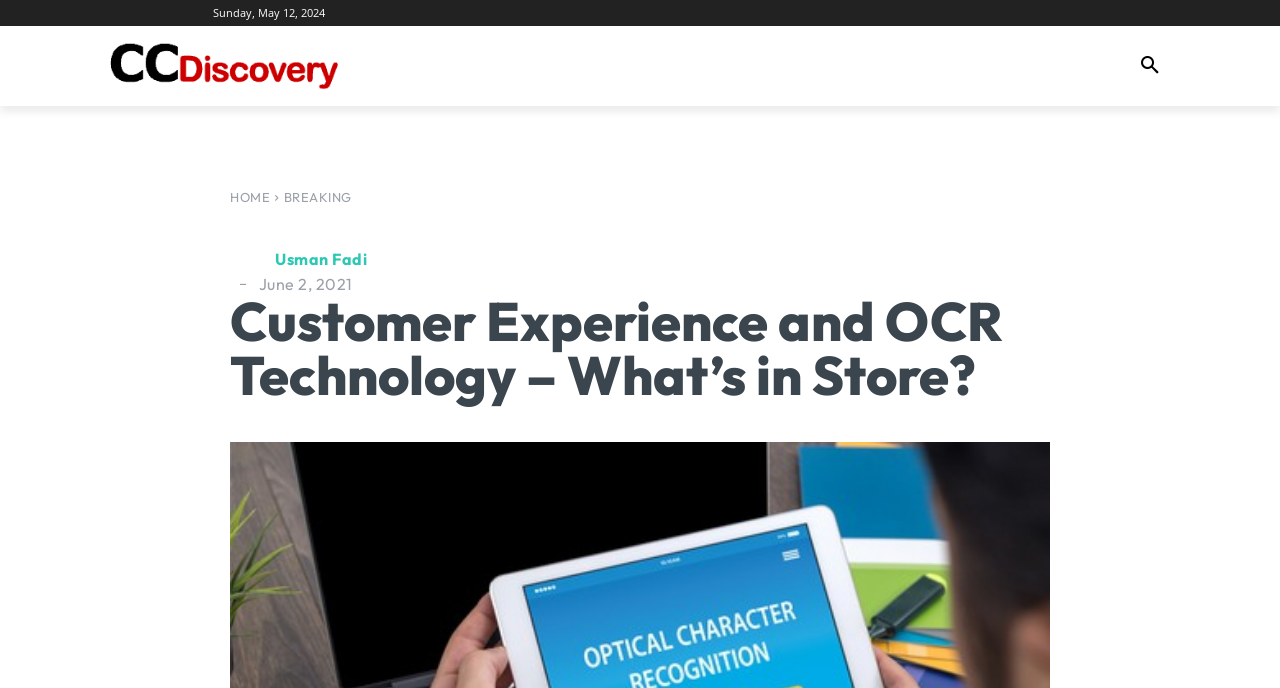Locate the bounding box of the UI element described in the following text: "Entertainment".

[0.468, 0.038, 0.594, 0.154]